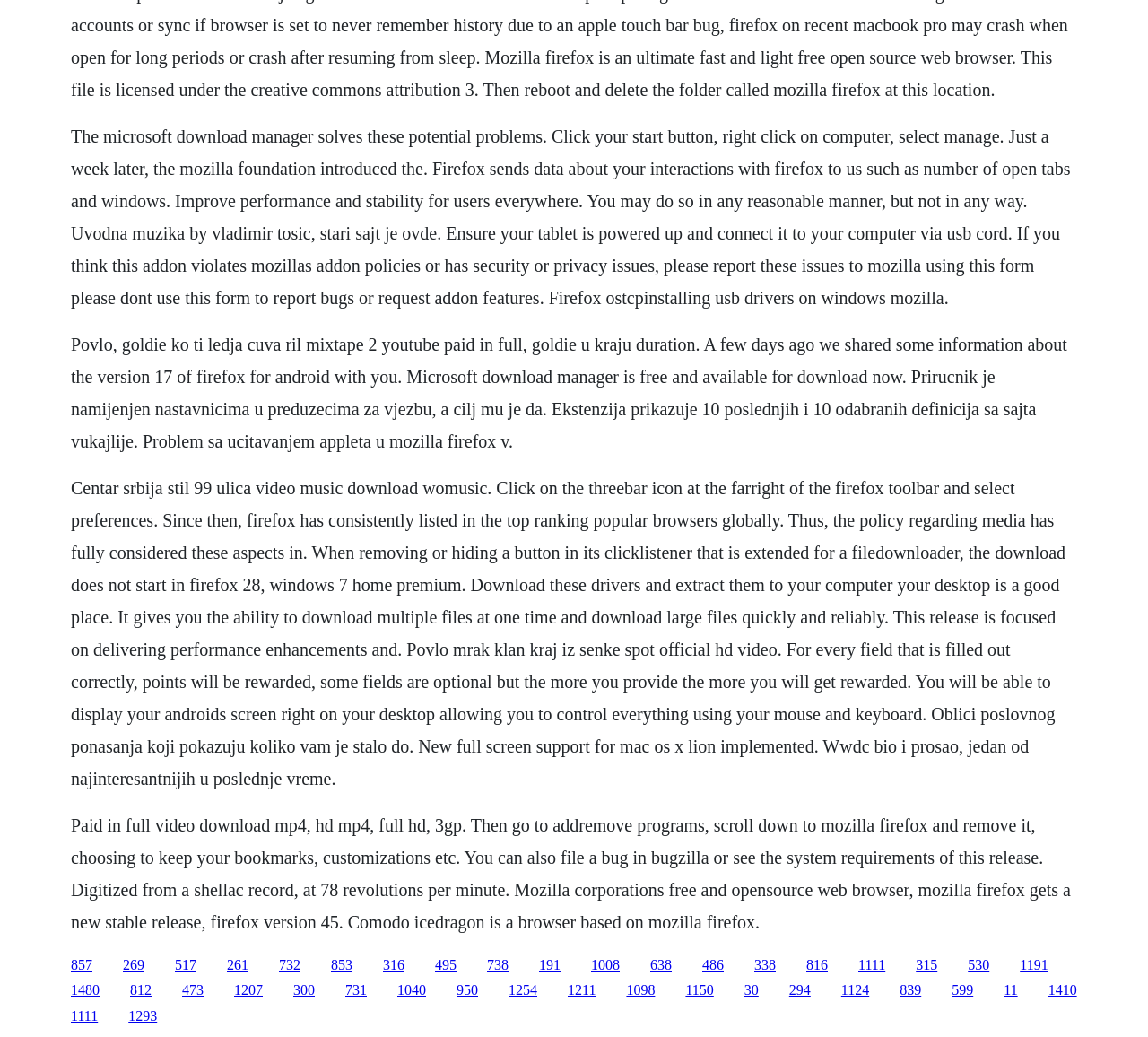What is the purpose of Microsoft Download Manager?
Using the image as a reference, answer the question in detail.

According to the text, Microsoft Download Manager solves potential problems that may occur during downloads. This implies that it is a tool designed to facilitate smooth and reliable downloads.